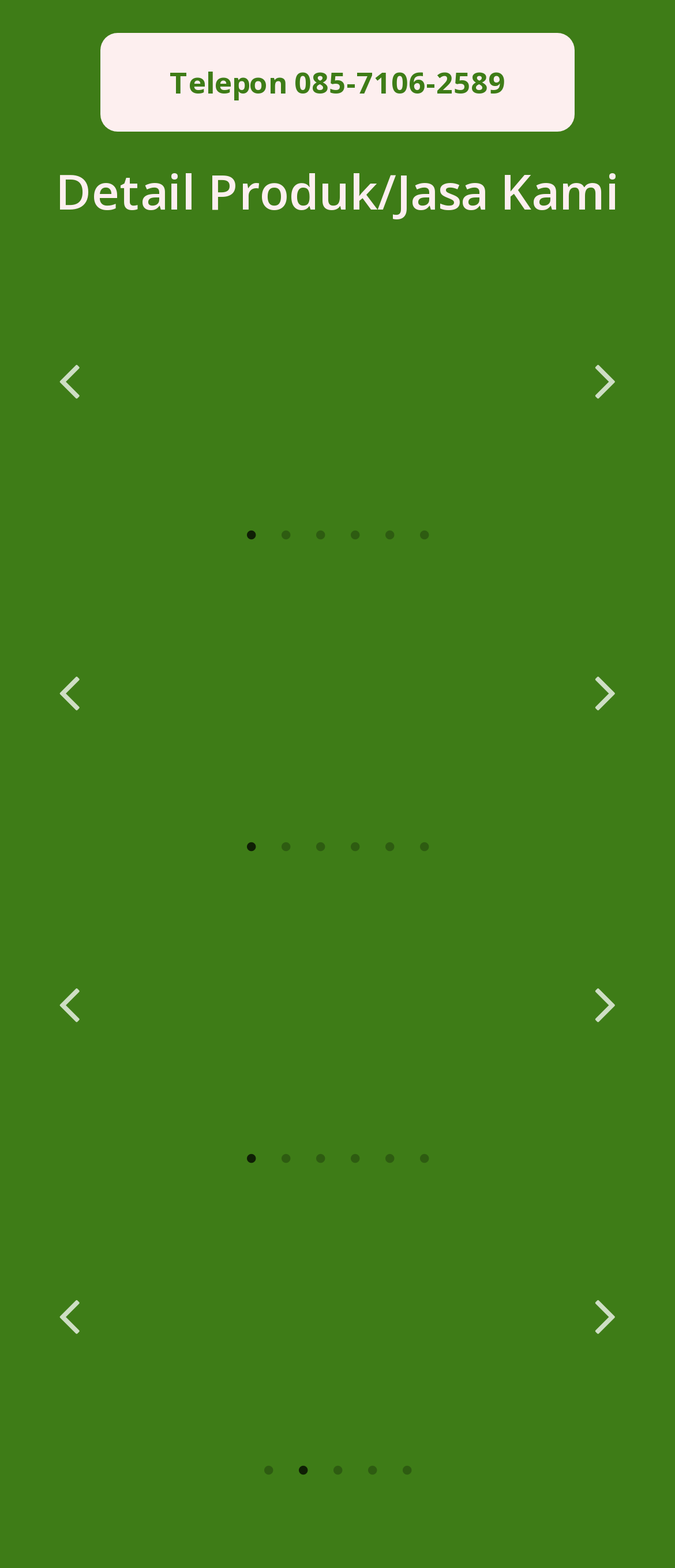For the following element description, predict the bounding box coordinates in the format (top-left x, top-left y, bottom-right x, bottom-right y). All values should be floating point numbers between 0 and 1. Description: Telepon 085-7106-2589

[0.149, 0.021, 0.851, 0.084]